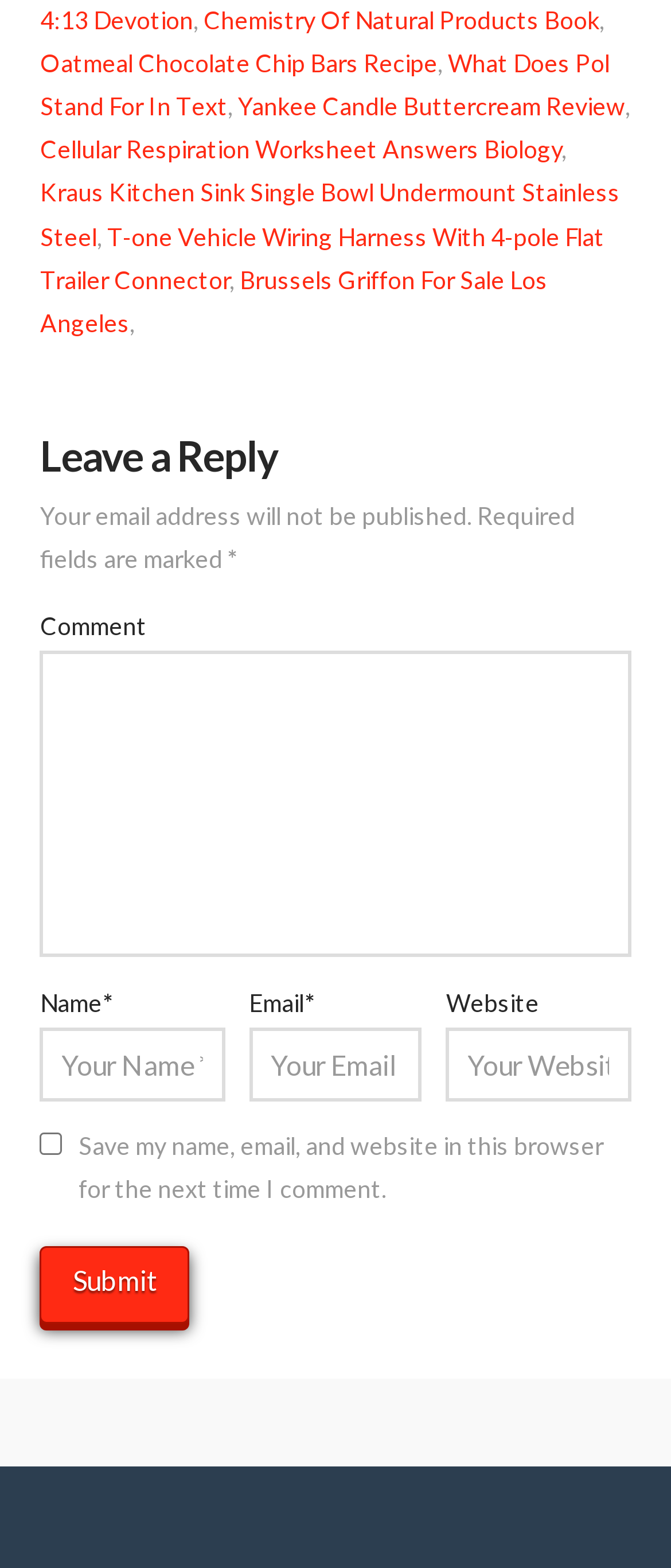Find and indicate the bounding box coordinates of the region you should select to follow the given instruction: "Leave a comment".

[0.06, 0.415, 0.94, 0.611]